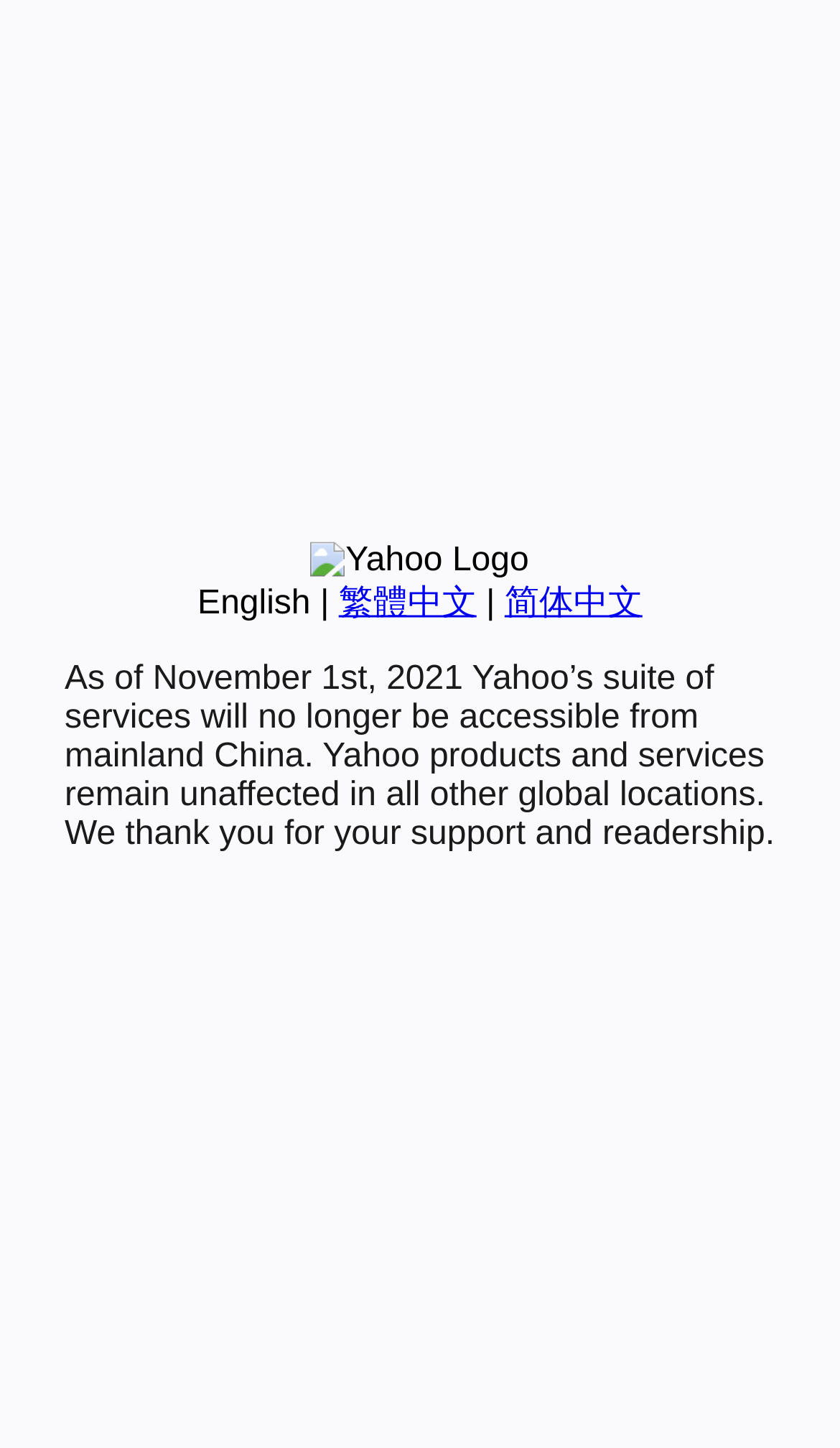Find the bounding box coordinates for the element described here: "English".

[0.235, 0.404, 0.37, 0.429]